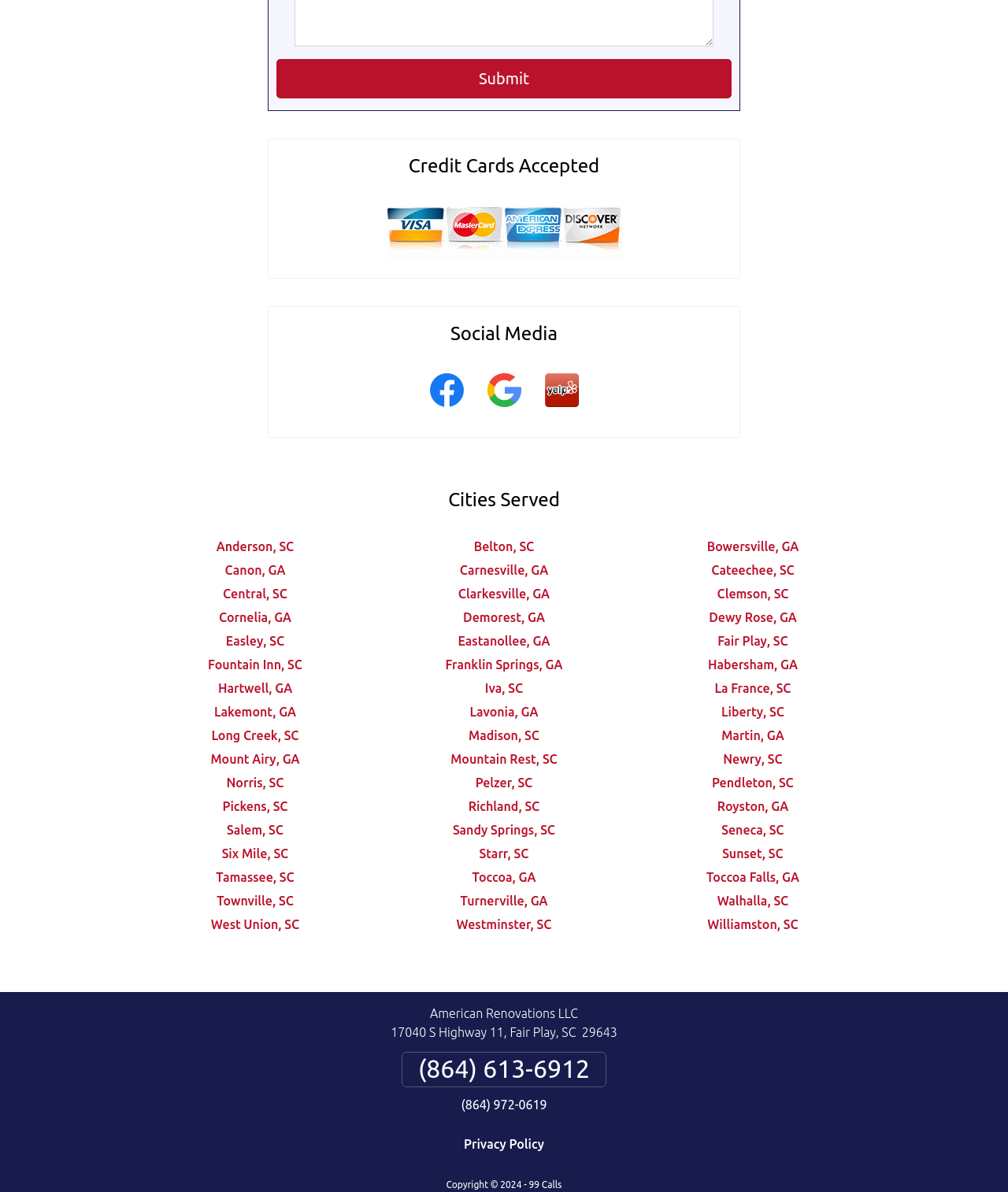Please identify the bounding box coordinates of the clickable area that will allow you to execute the instruction: "Visit Facebook".

[0.414, 0.335, 0.471, 0.351]